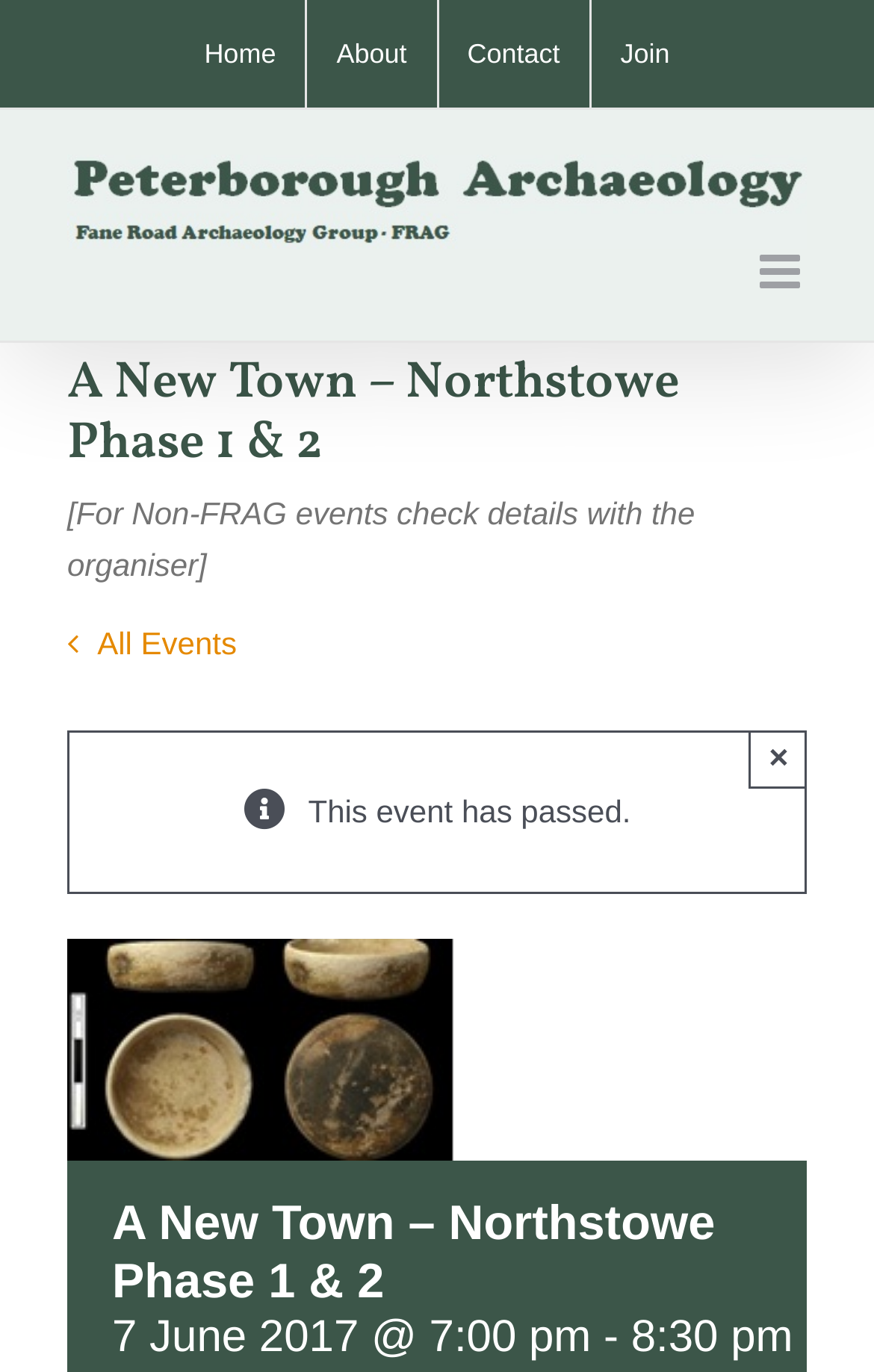Could you locate the bounding box coordinates for the section that should be clicked to accomplish this task: "Click the Contact link".

[0.501, 0.0, 0.674, 0.078]